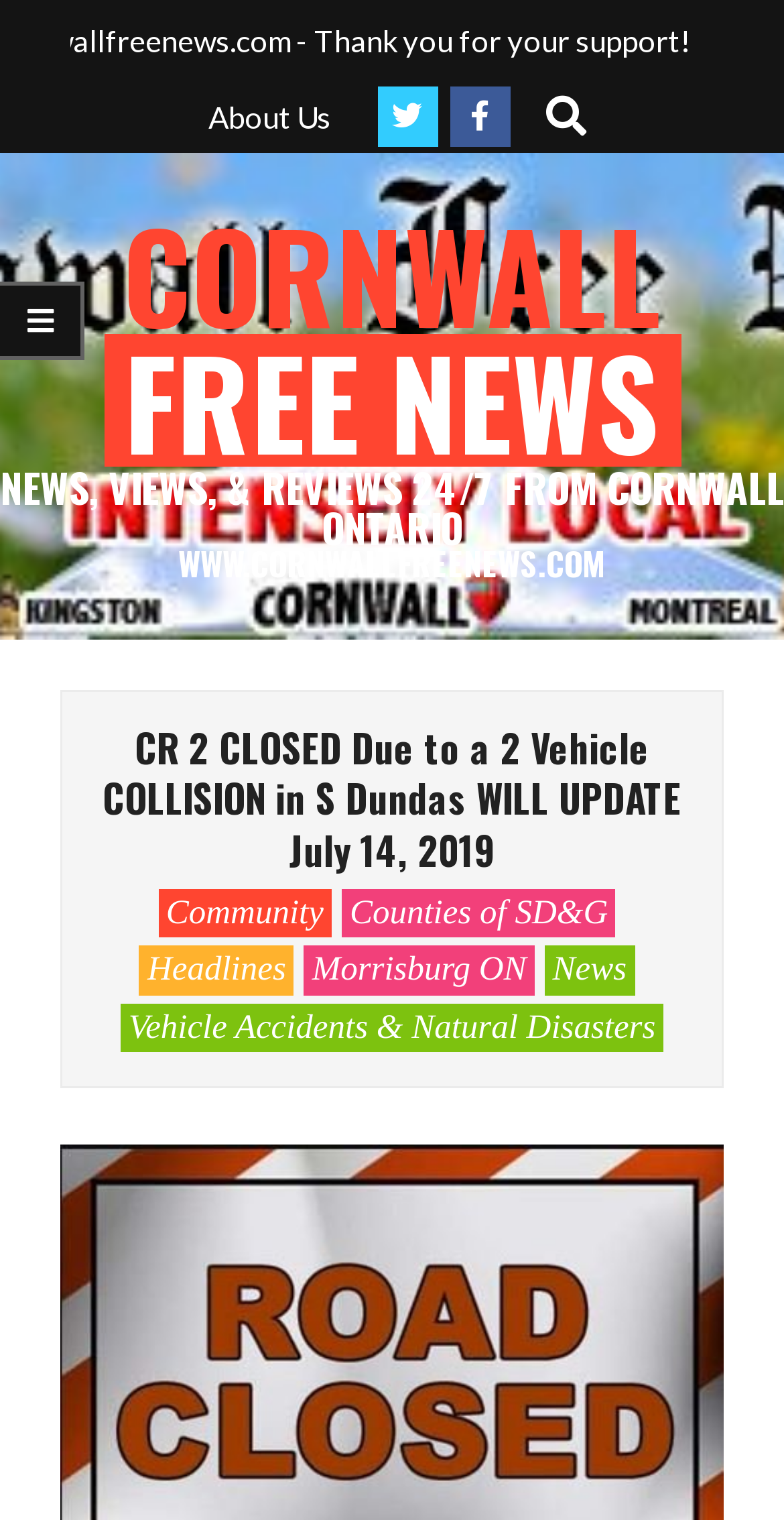Please find and report the bounding box coordinates of the element to click in order to perform the following action: "read News". The coordinates should be expressed as four float numbers between 0 and 1, in the format [left, top, right, bottom].

[0.694, 0.622, 0.809, 0.654]